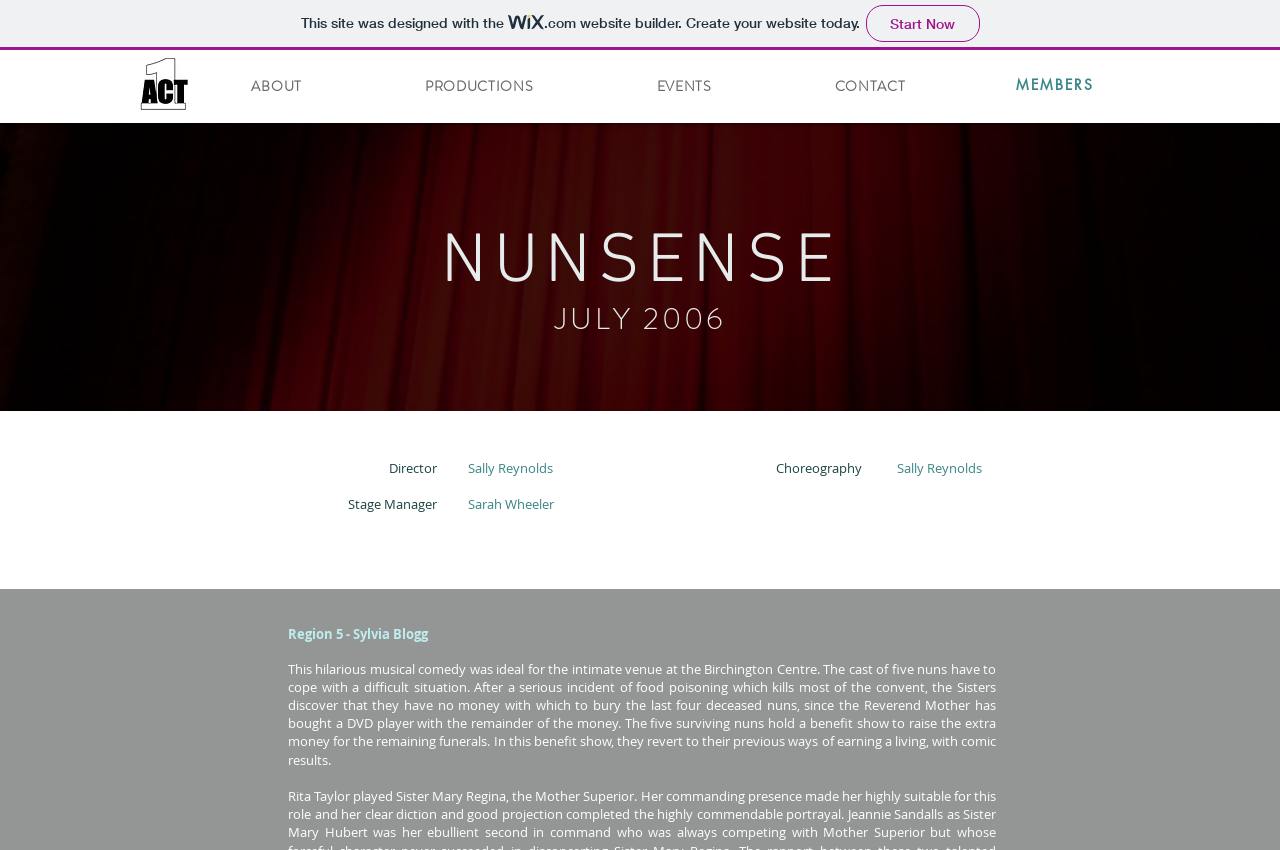For the following element description, predict the bounding box coordinates in the format (top-left x, top-left y, bottom-right x, bottom-right y). All values should be floating point numbers between 0 and 1. Description: CONTACT

[0.641, 0.079, 0.719, 0.124]